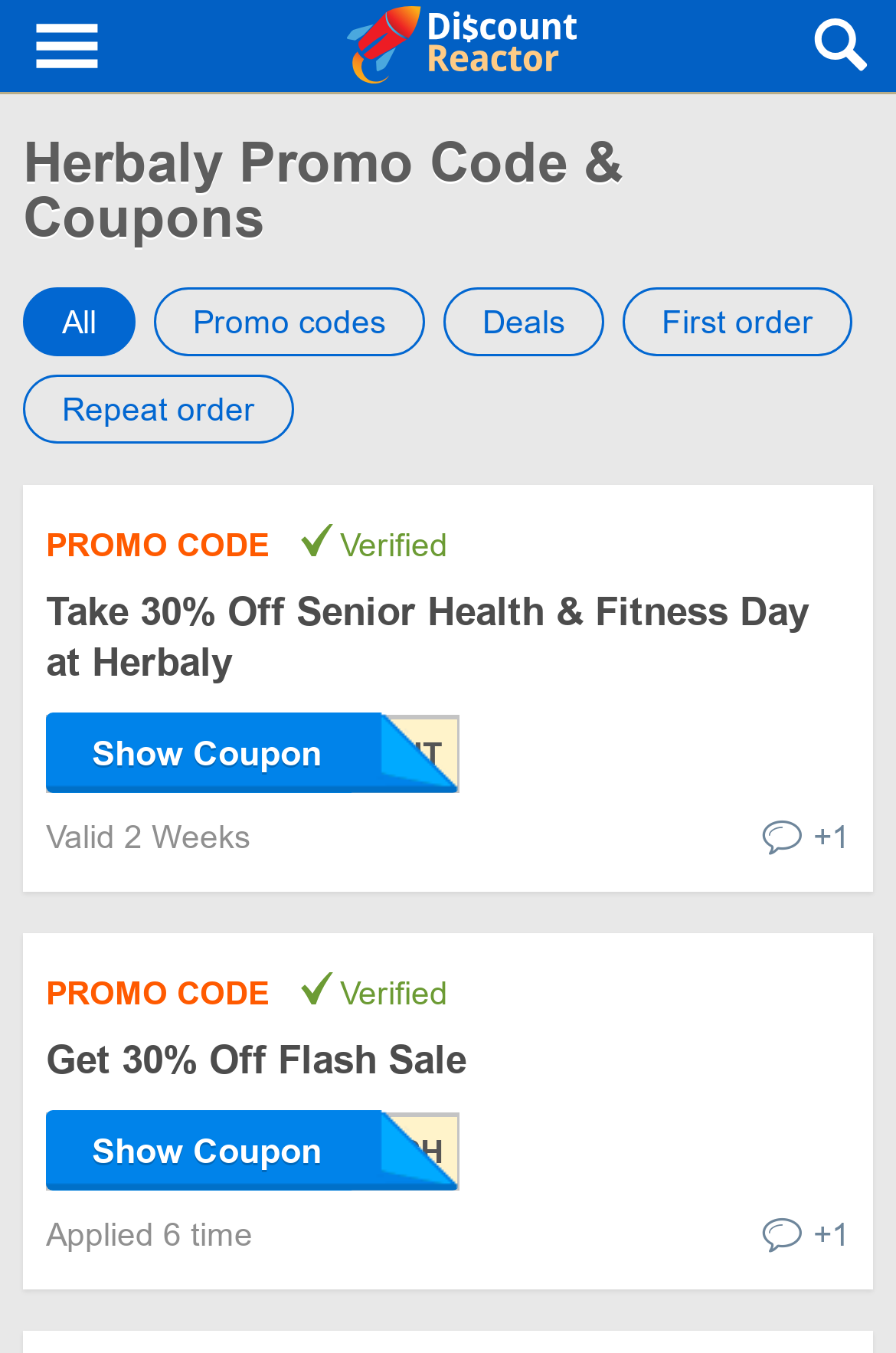Provide the bounding box coordinates of the area you need to click to execute the following instruction: "Click Take 30% Off Senior Health & Fitness Day at Herbaly".

[0.051, 0.437, 0.903, 0.506]